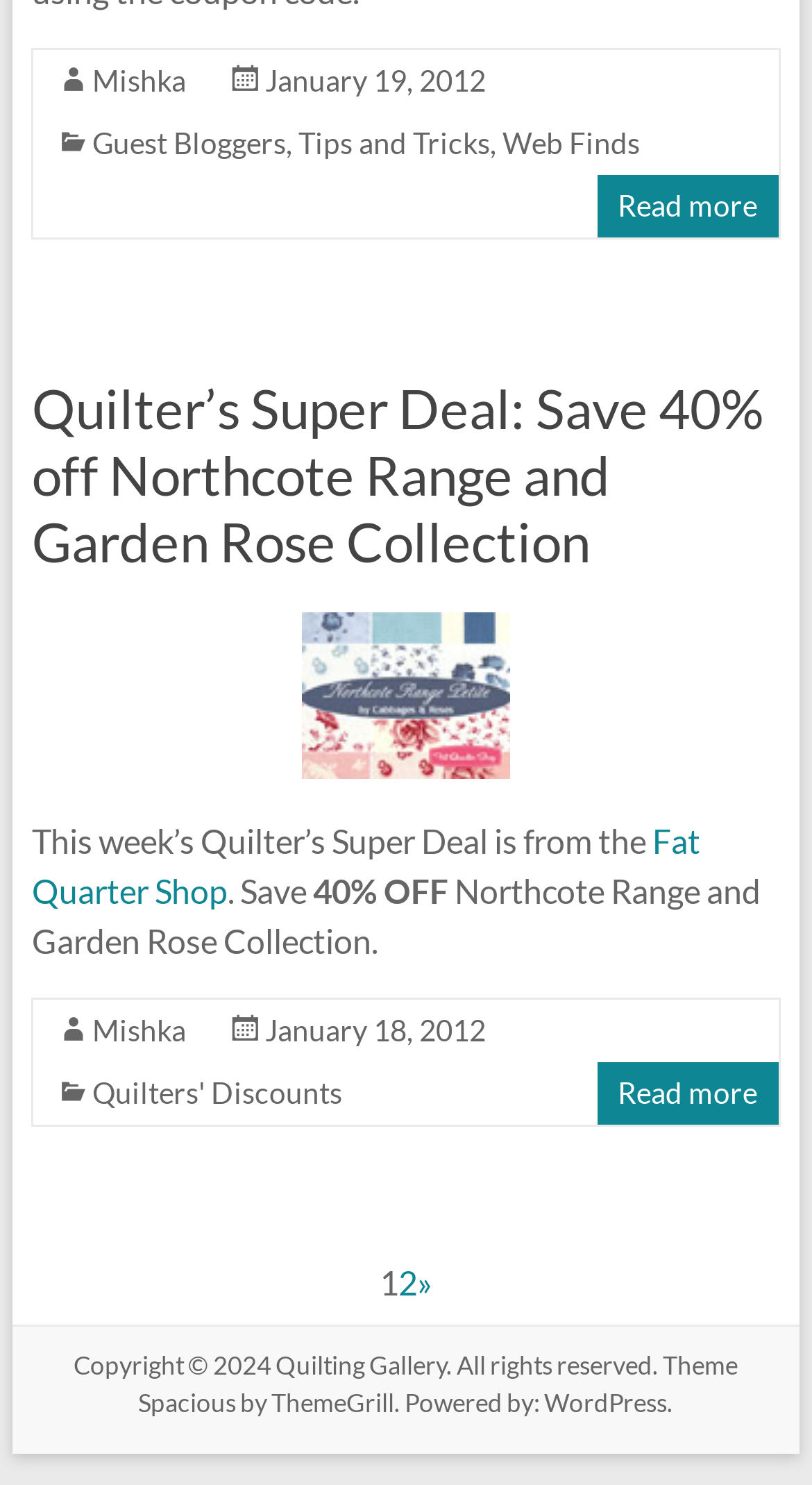Find the bounding box coordinates of the element I should click to carry out the following instruction: "Check the copyright information".

[0.091, 0.909, 0.34, 0.93]